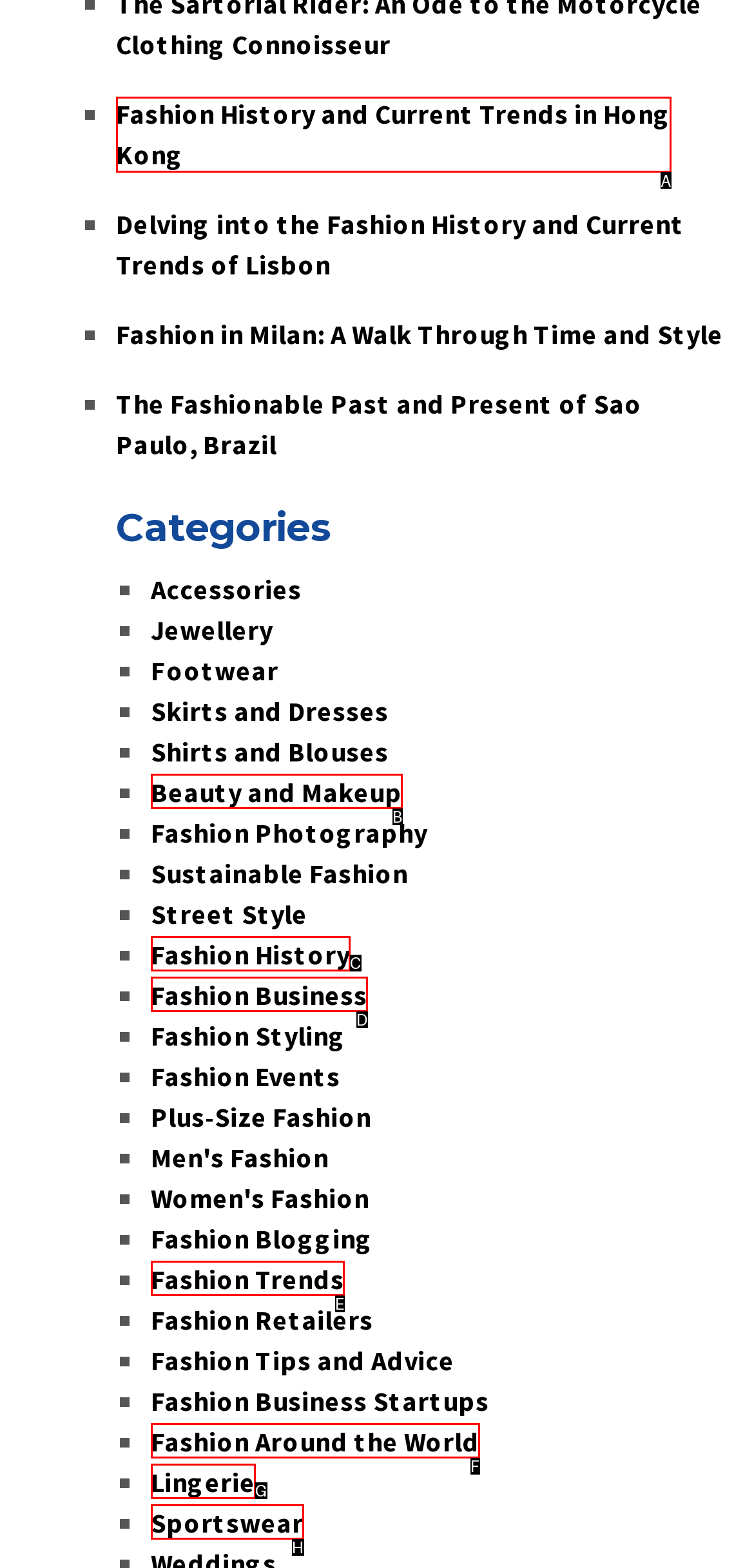Given the task: Explore Fashion History and Current Trends in Hong Kong, tell me which HTML element to click on.
Answer with the letter of the correct option from the given choices.

A